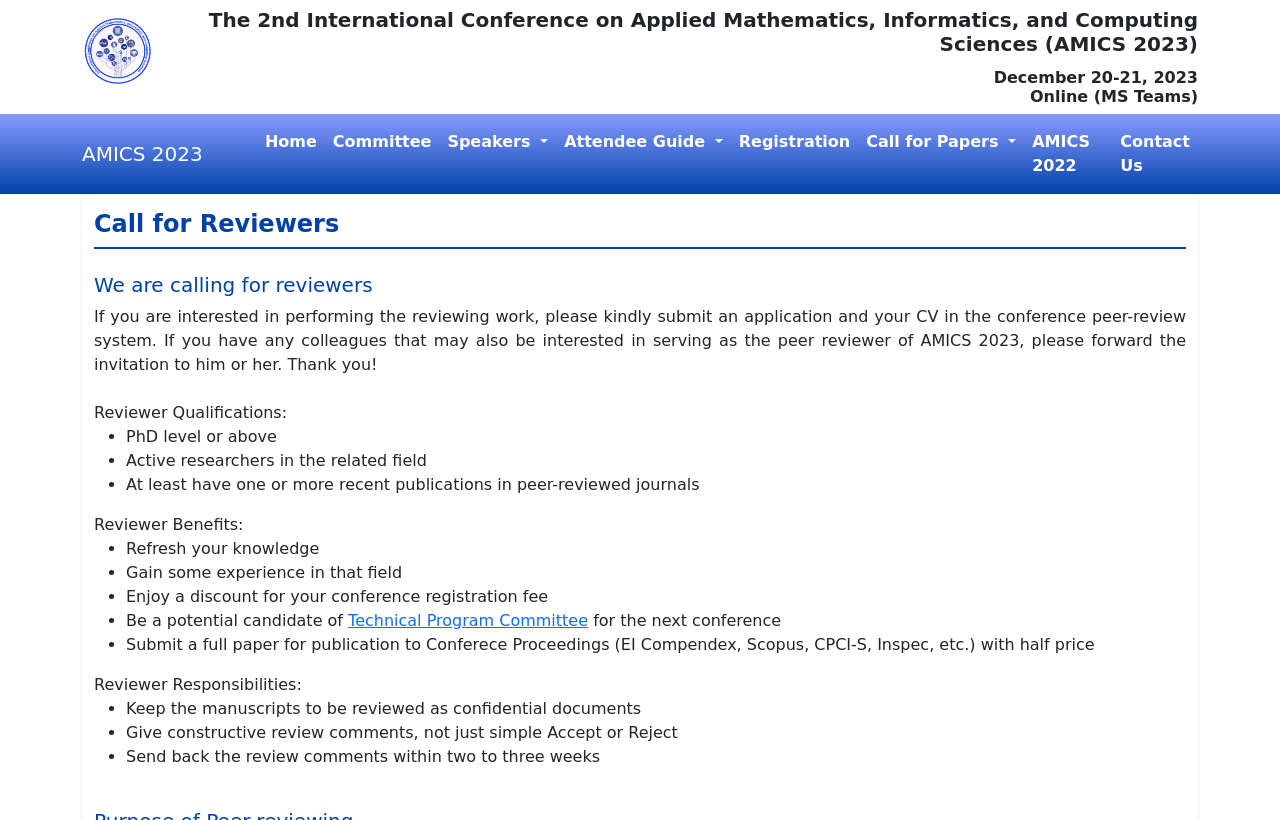Using the description "Contact Us", predict the bounding box of the relevant HTML element.

[0.869, 0.149, 0.936, 0.227]